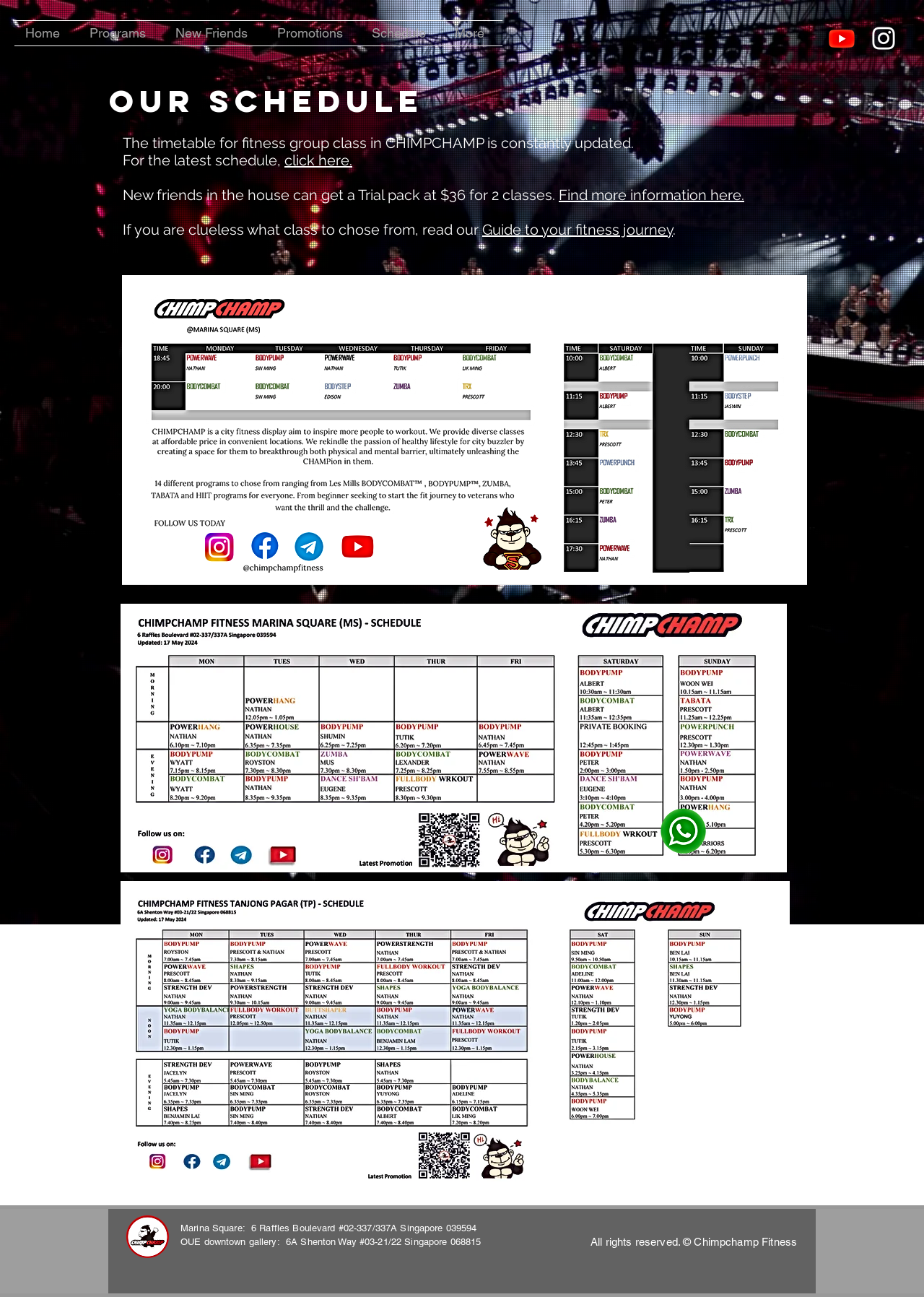What is the purpose of the 'Book Now' button?
Offer a detailed and exhaustive answer to the question.

I inferred the purpose of the 'Book Now' button by reading the meta description, which mentions 'For the latest timetable, click on Book Now to be taken to the most updated class schedule.' This suggests that the 'Book Now' button is used to get the latest timetable.